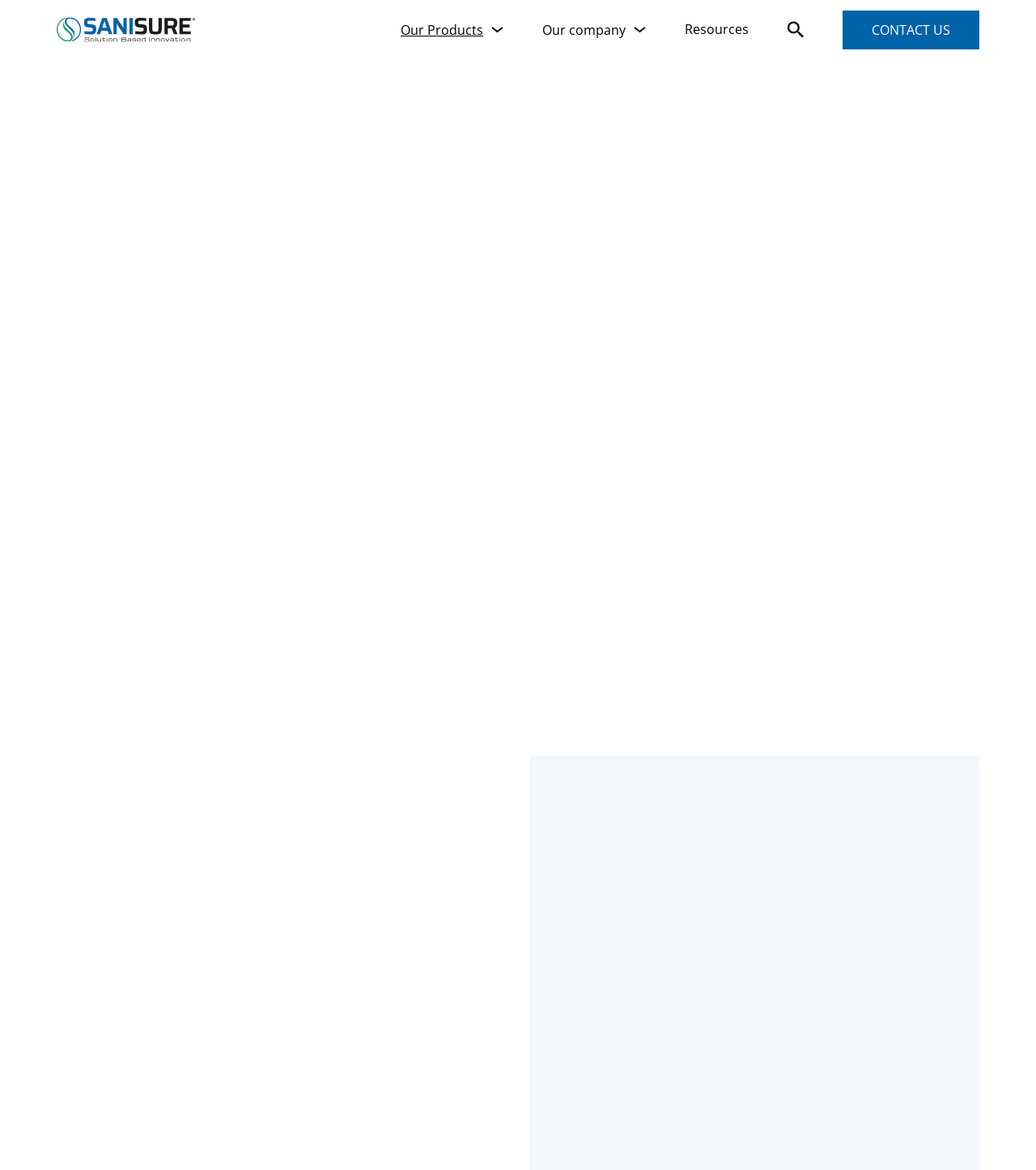How can I contact the company?
Provide a comprehensive and detailed answer to the question.

To contact the company, I can click on the 'CONTACT US' link, which is located at the top-right corner of the webpage and also below the description of the Cap2V8 Closure Systems.